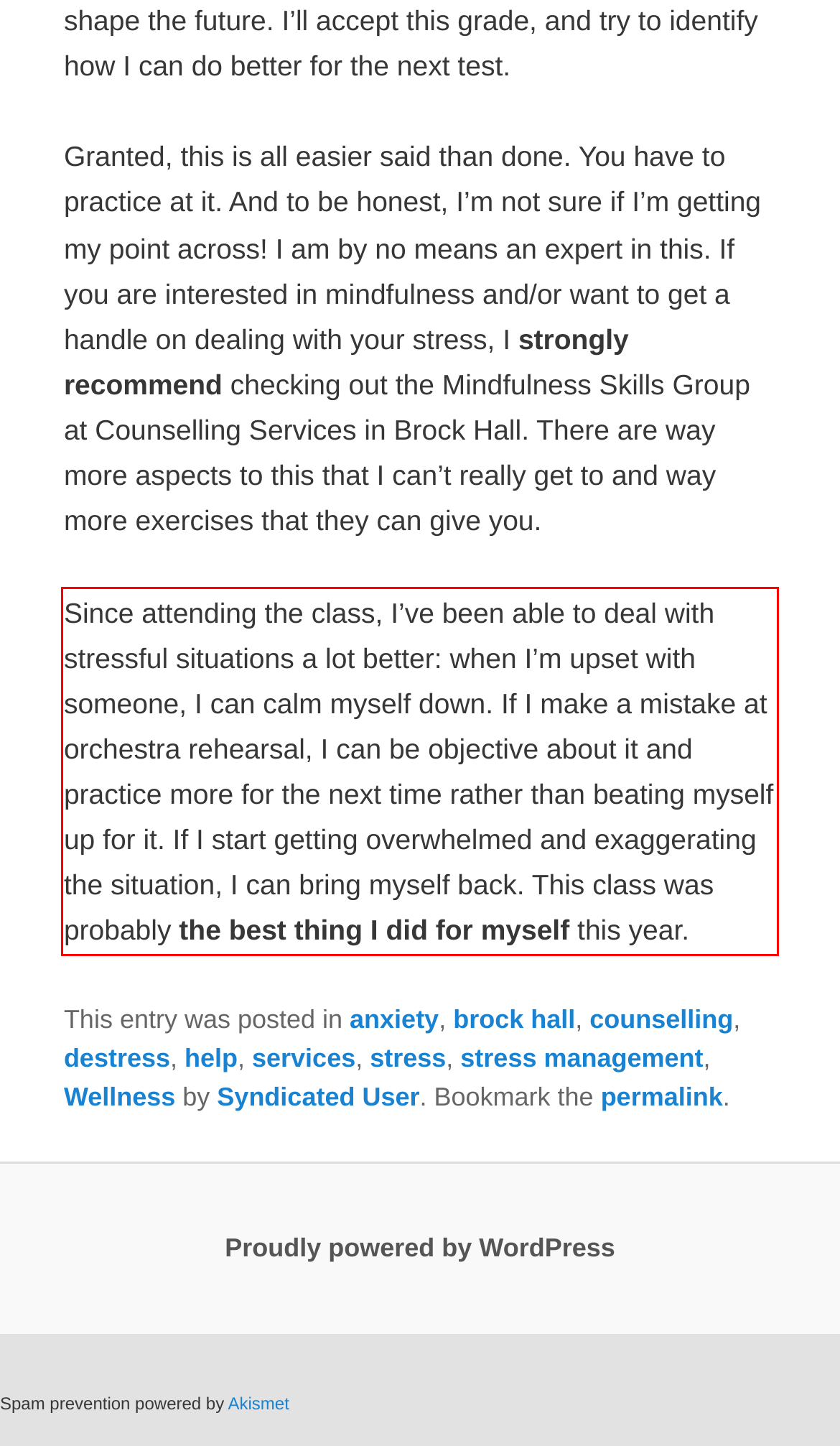Given the screenshot of the webpage, identify the red bounding box, and recognize the text content inside that red bounding box.

Since attending the class, I’ve been able to deal with stressful situations a lot better: when I’m upset with someone, I can calm myself down. If I make a mistake at orchestra rehearsal, I can be objective about it and practice more for the next time rather than beating myself up for it. If I start getting overwhelmed and exaggerating the situation, I can bring myself back. This class was probably the best thing I did for myself this year.